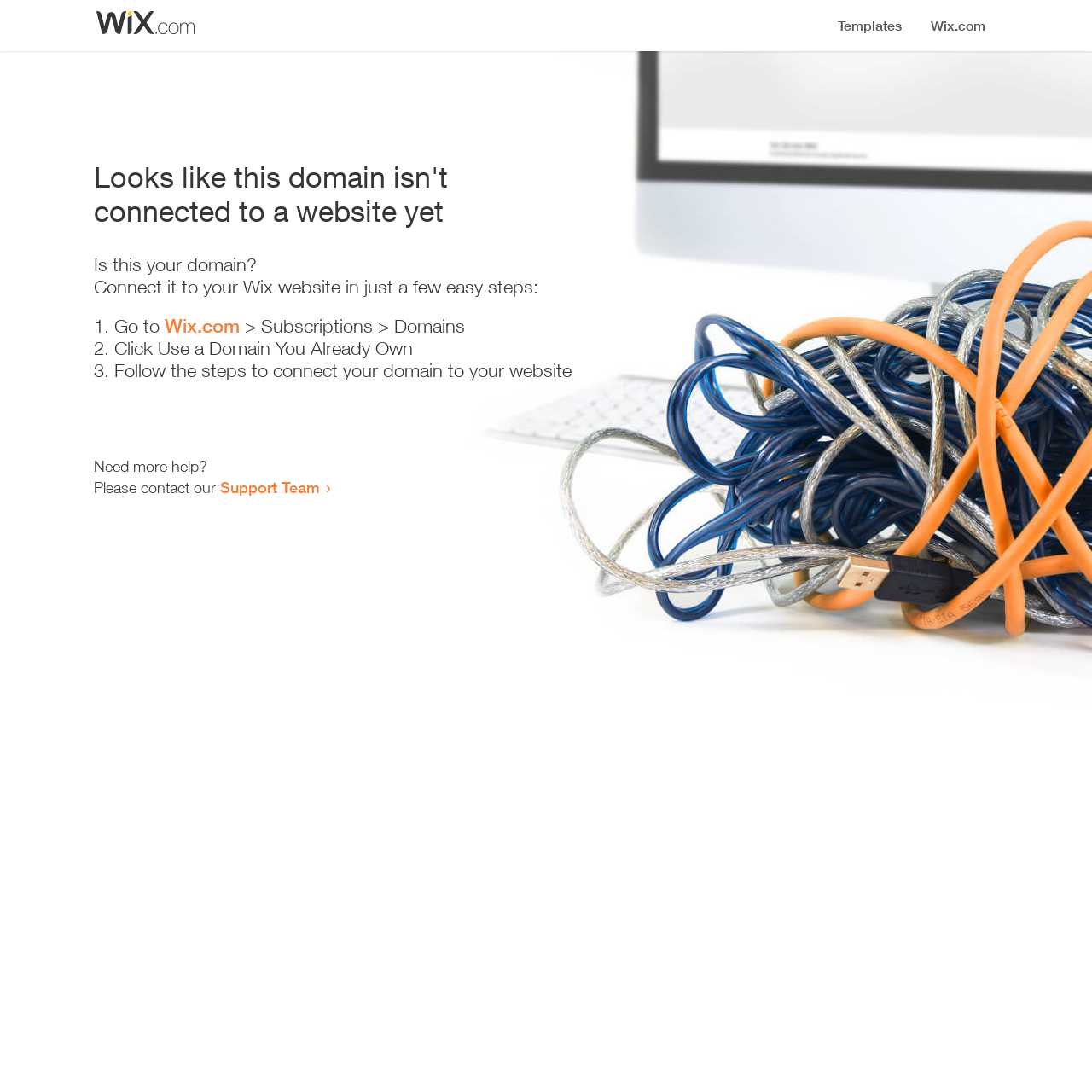What is the user trying to do with their domain?
Using the visual information from the image, give a one-word or short-phrase answer.

Connect it to a website